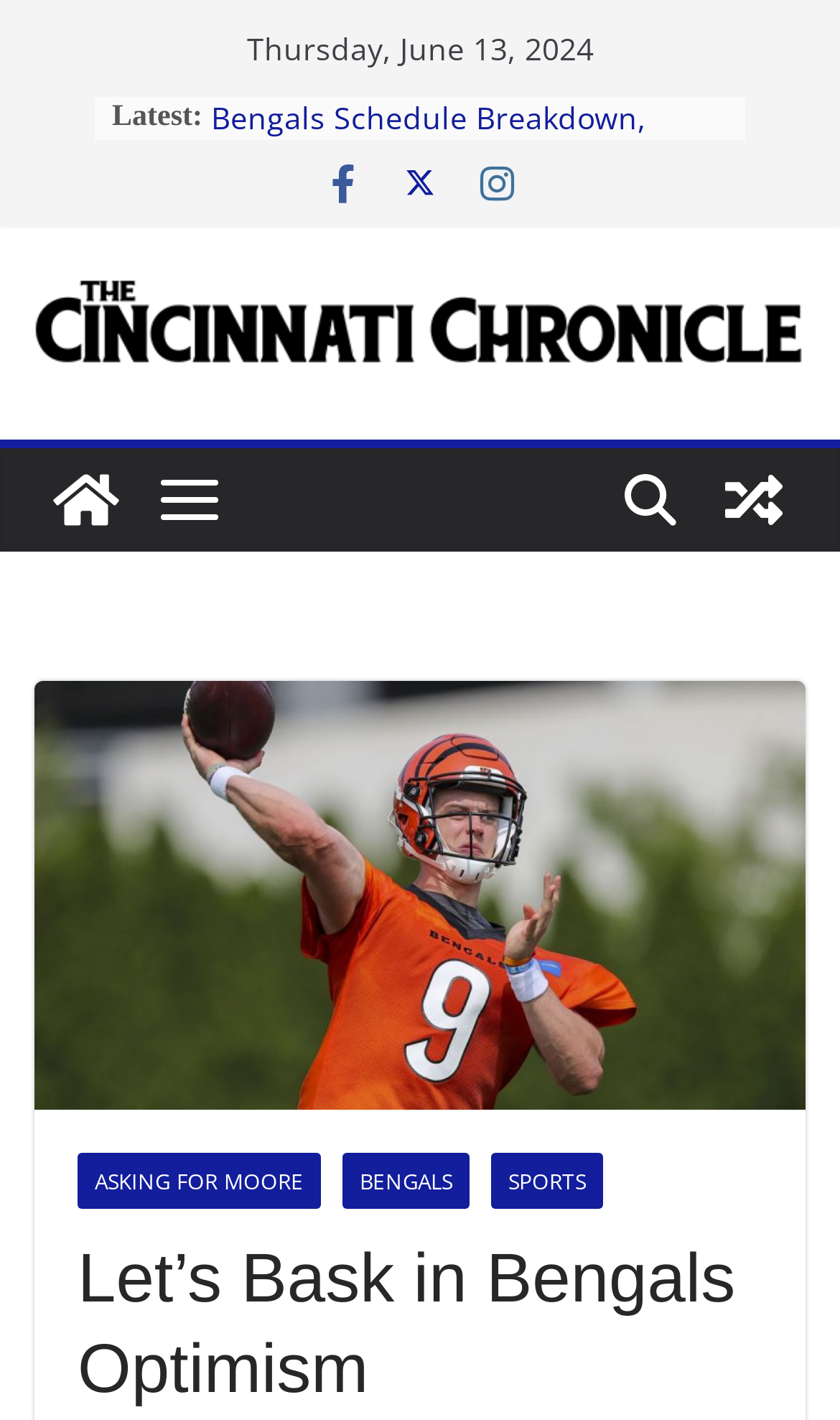Identify the bounding box coordinates of the area you need to click to perform the following instruction: "View latest news".

[0.133, 0.072, 0.241, 0.094]